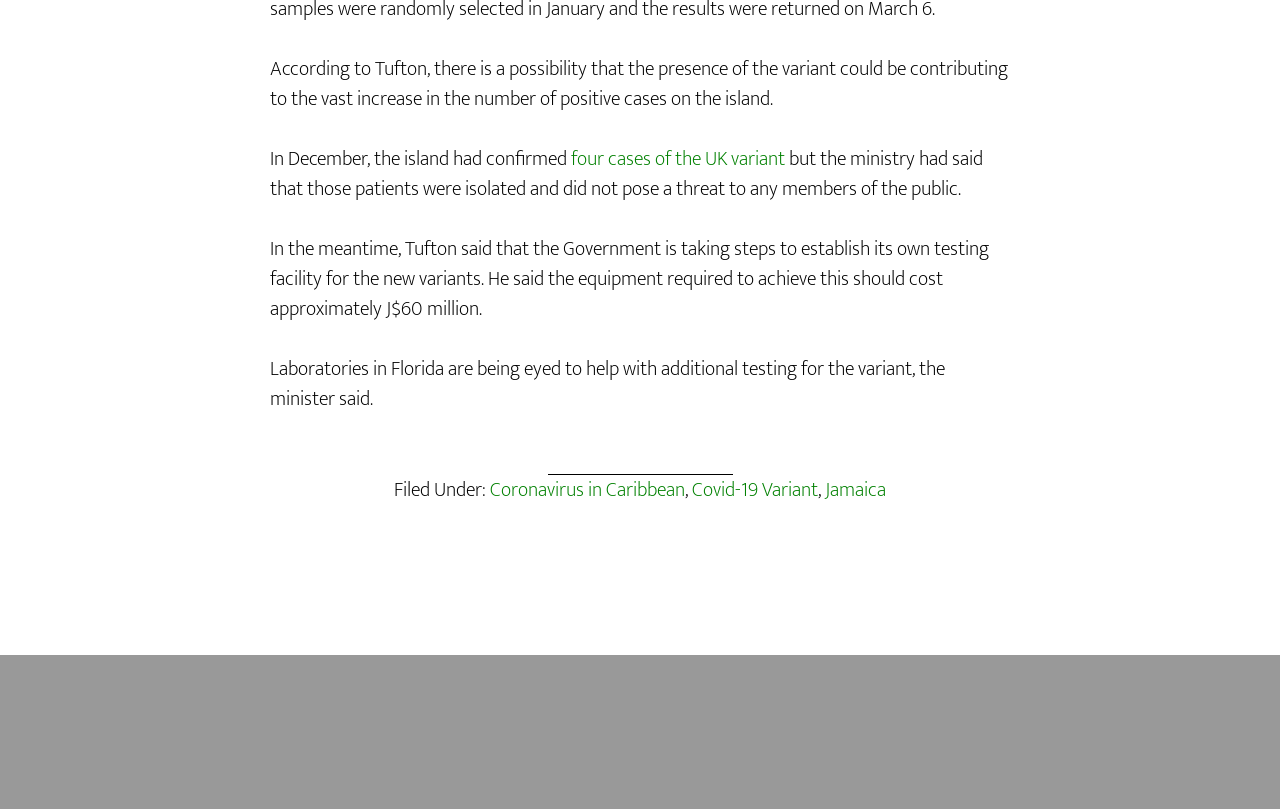Please examine the image and answer the question with a detailed explanation:
What is the possible contributor to the increase in positive cases?

According to the text, Tufton suggests that the presence of the UK variant could be contributing to the vast increase in the number of positive cases on the island.